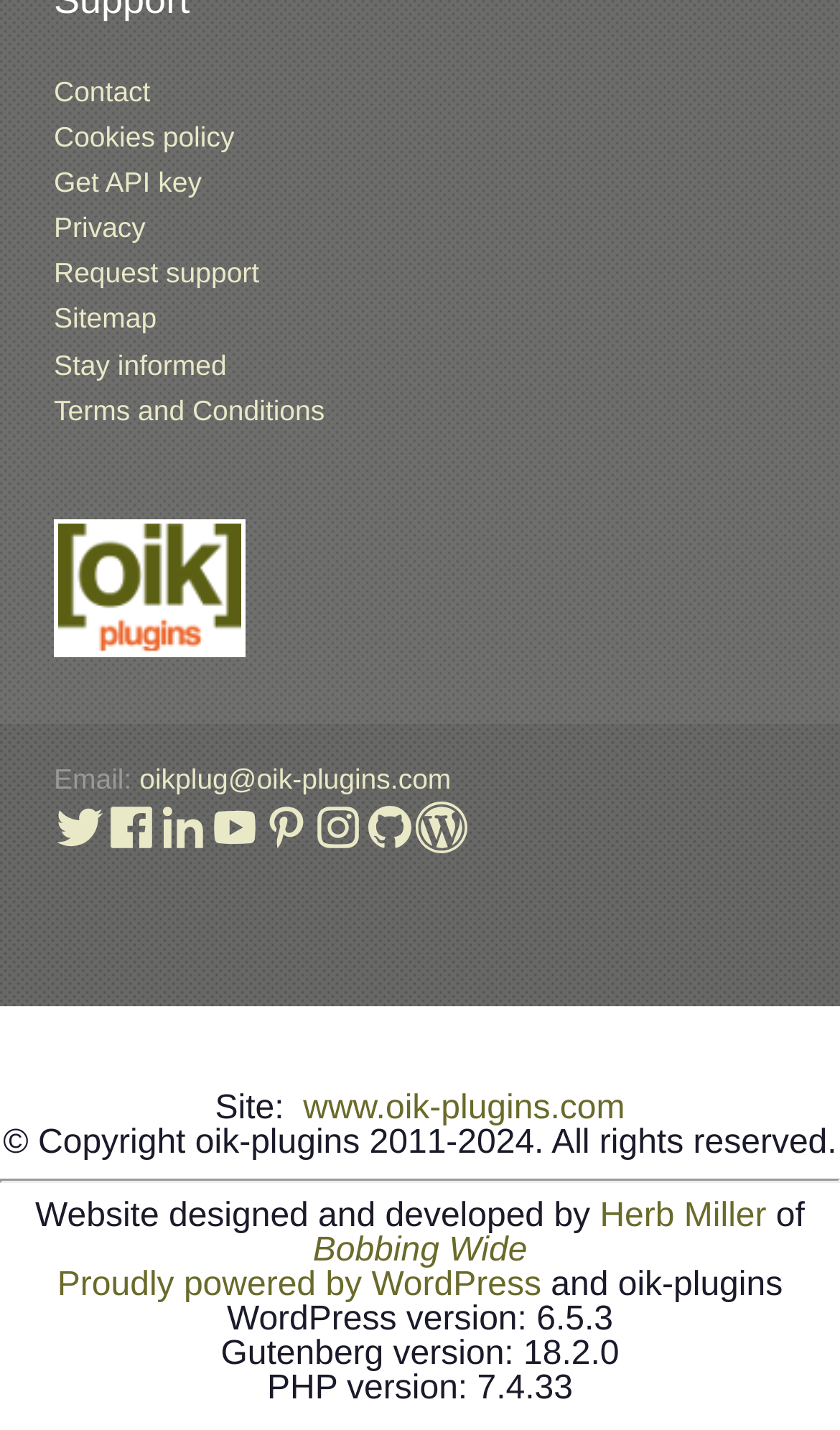Find the bounding box coordinates for the area you need to click to carry out the instruction: "Follow Herb Miller on Twitter". The coordinates should be four float numbers between 0 and 1, indicated as [left, top, right, bottom].

[0.064, 0.579, 0.126, 0.601]